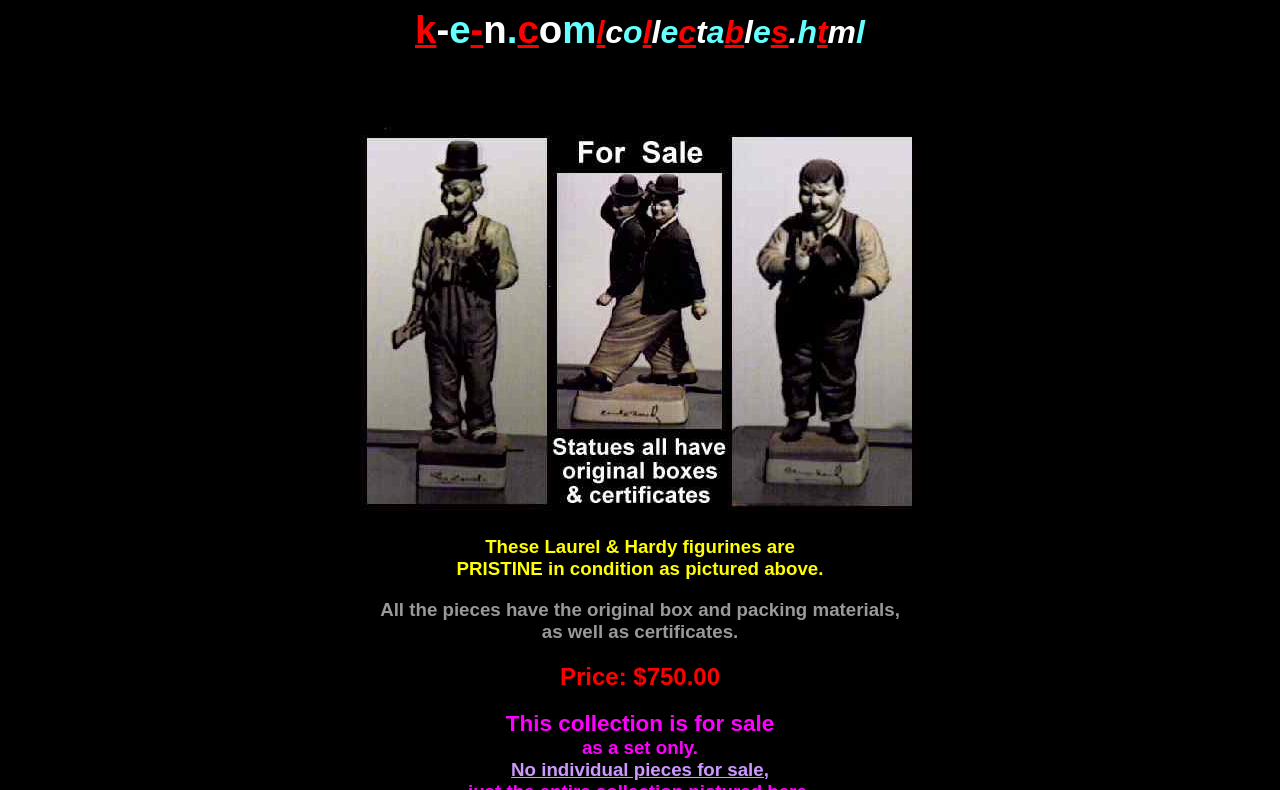Please answer the following question using a single word or phrase: 
What is the condition of the figurines?

PRISTINE